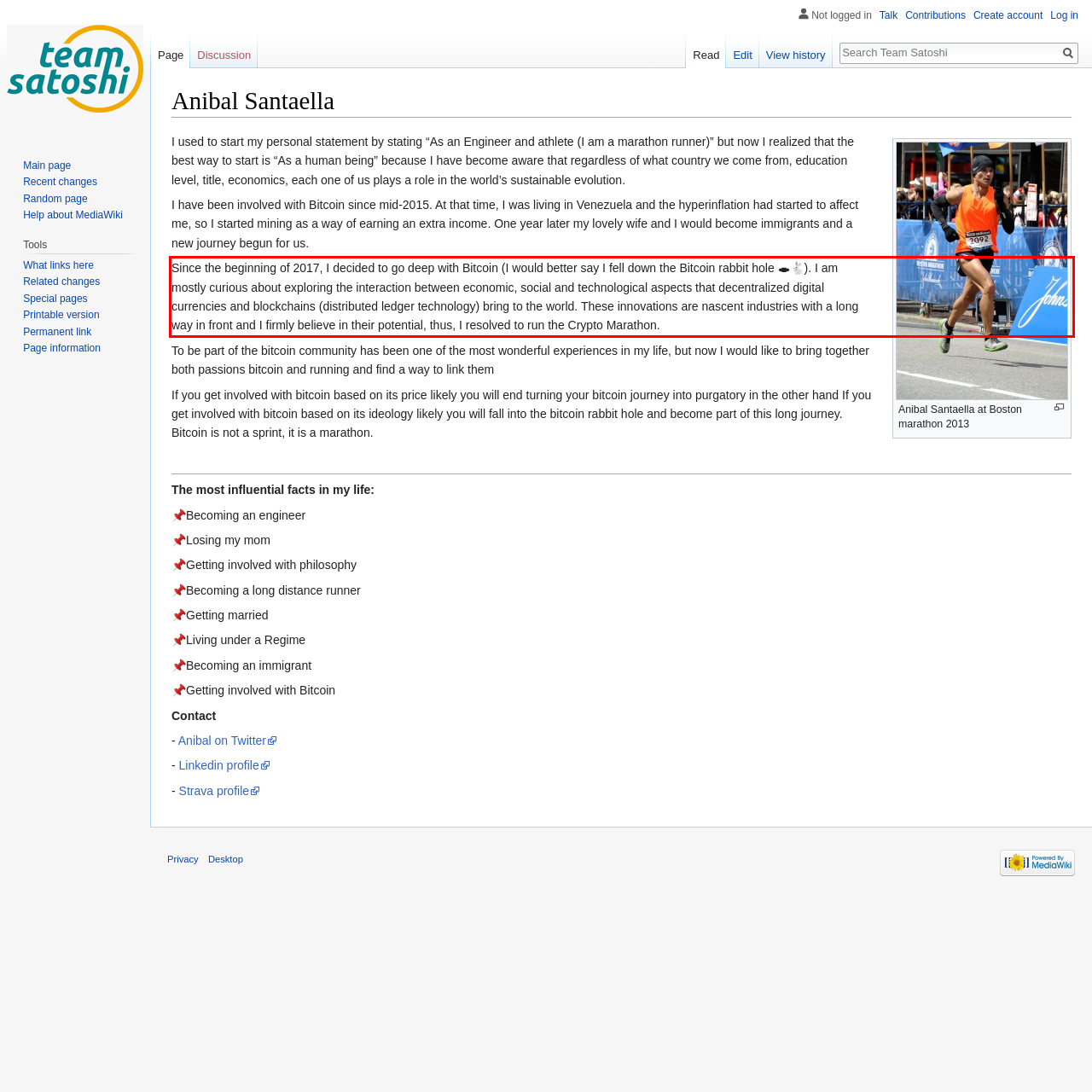With the provided screenshot of a webpage, locate the red bounding box and perform OCR to extract the text content inside it.

Since the beginning of 2017, I decided to go deep with Bitcoin (I would better say I fell down the Bitcoin rabbit hole 🕳🐇). I am mostly curious about exploring the interaction between economic, social and technological aspects that decentralized digital currencies and blockchains (distributed ledger technology) bring to the world. These innovations are nascent industries with a long way in front and I firmly believe in their potential, thus, I resolved to run the Crypto Marathon.